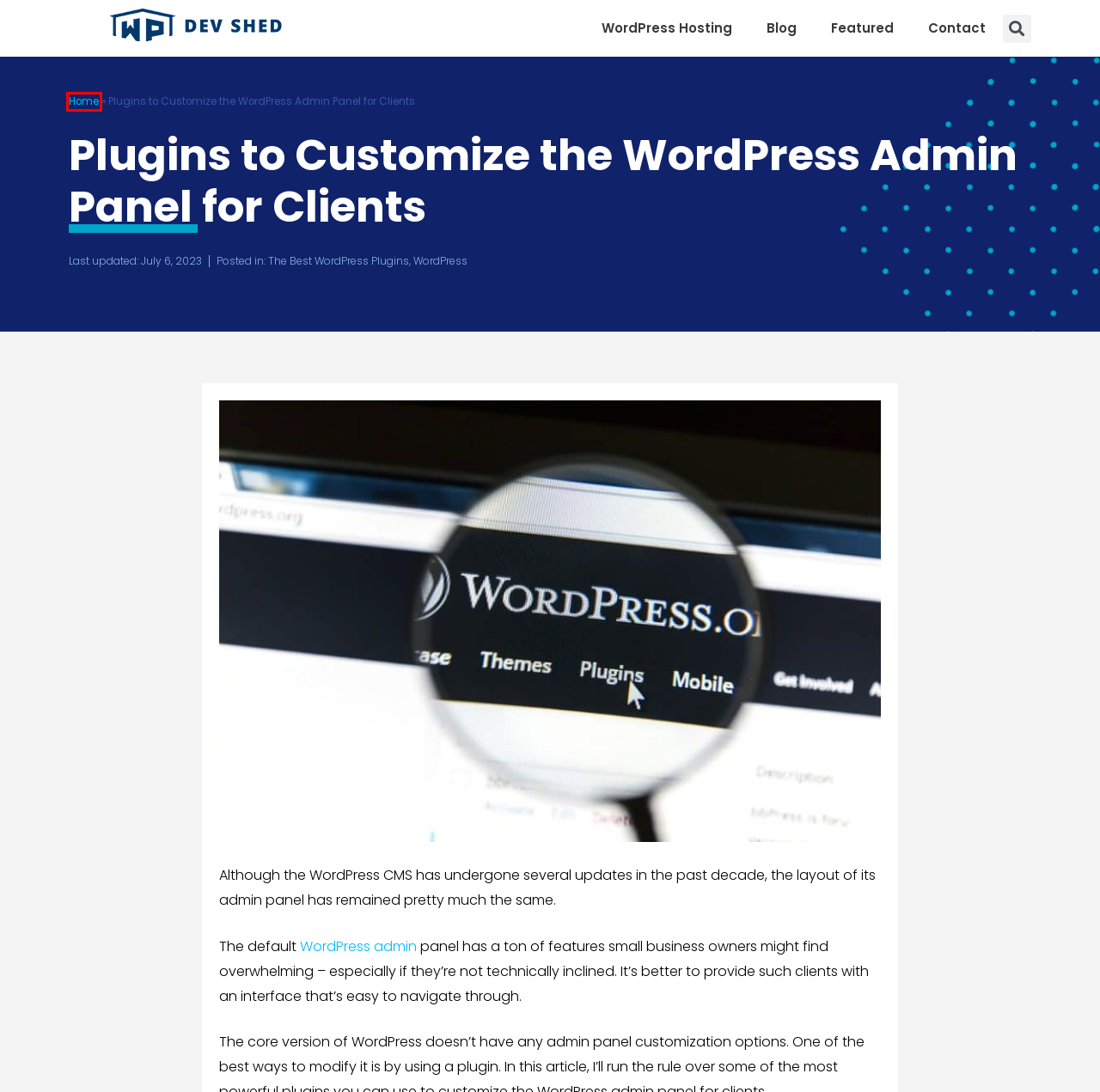Using the screenshot of a webpage with a red bounding box, pick the webpage description that most accurately represents the new webpage after the element inside the red box is clicked. Here are the candidates:
A. Best WordPress Hosting Reviews for June 2024
B. Best Free WordPress Themes - WP Dev Shed
C. Blog » WP Dev Shed
D. How to change the default "admin" WordPress user » WP Dev Shed
E. WordPress Archives » WP Dev Shed
F. The Best WordPress Plugins - WP Dev Shed
G. Adminimize – WordPress plugin | WordPress.org
H. Contact » WP Dev Shed

B